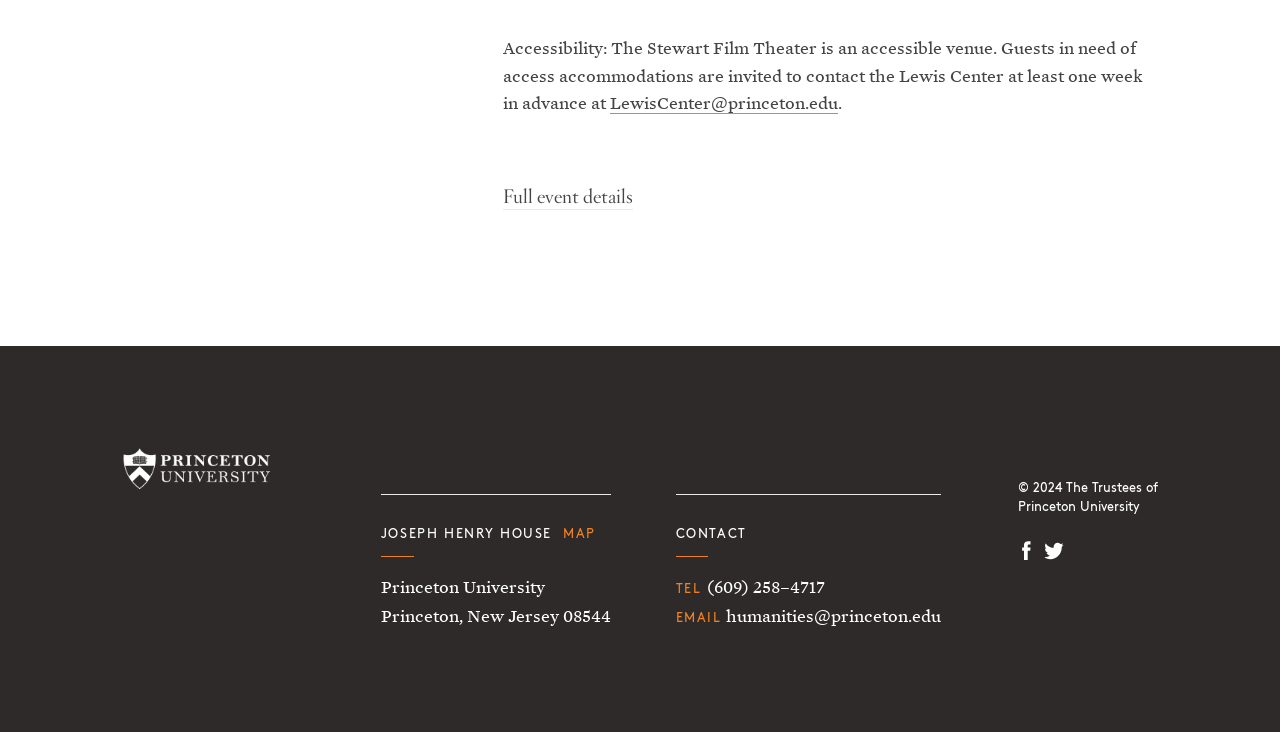Identify the bounding box coordinates of the region that needs to be clicked to carry out this instruction: "View 'Stories by the Sea' blog posts". Provide these coordinates as four float numbers ranging from 0 to 1, i.e., [left, top, right, bottom].

None